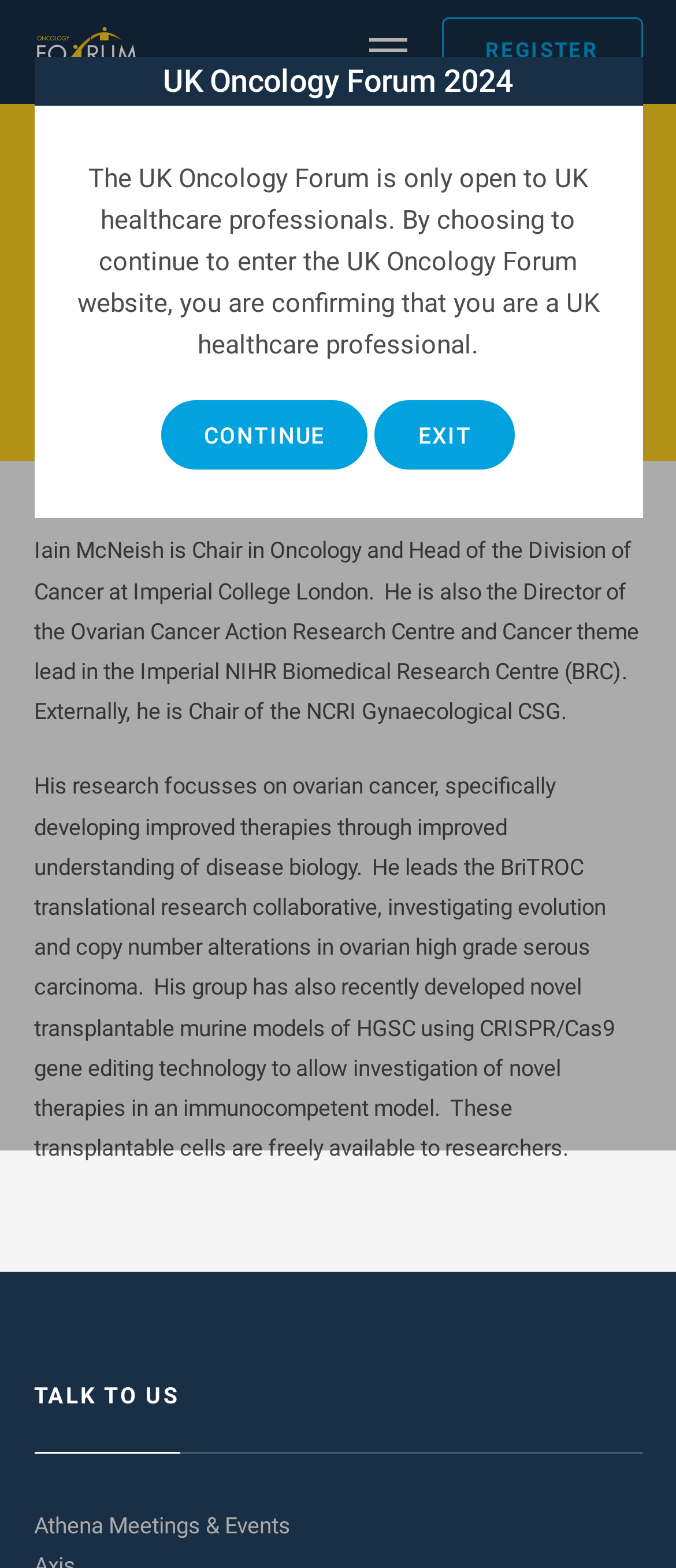What is the purpose of the UK Oncology Forum?
Answer the question in a detailed and comprehensive manner.

The webpage states that the UK Oncology Forum is only open to UK healthcare professionals, and by continuing to enter the website, users are confirming that they are UK healthcare professionals.